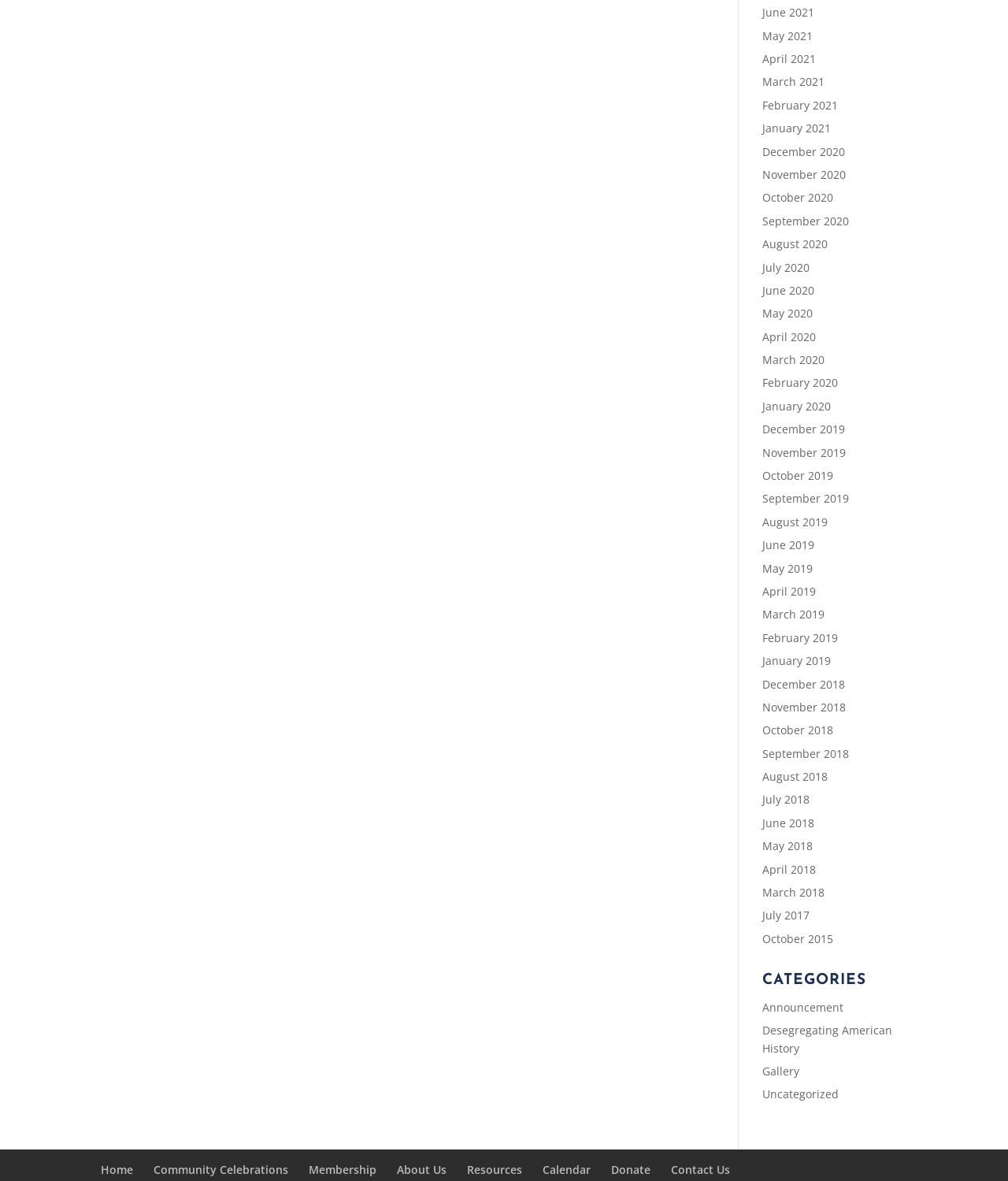Bounding box coordinates are specified in the format (top-left x, top-left y, bottom-right x, bottom-right y). All values are floating point numbers bounded between 0 and 1. Please provide the bounding box coordinate of the region this sentence describes: Desegregating American History

[0.756, 0.866, 0.885, 0.894]